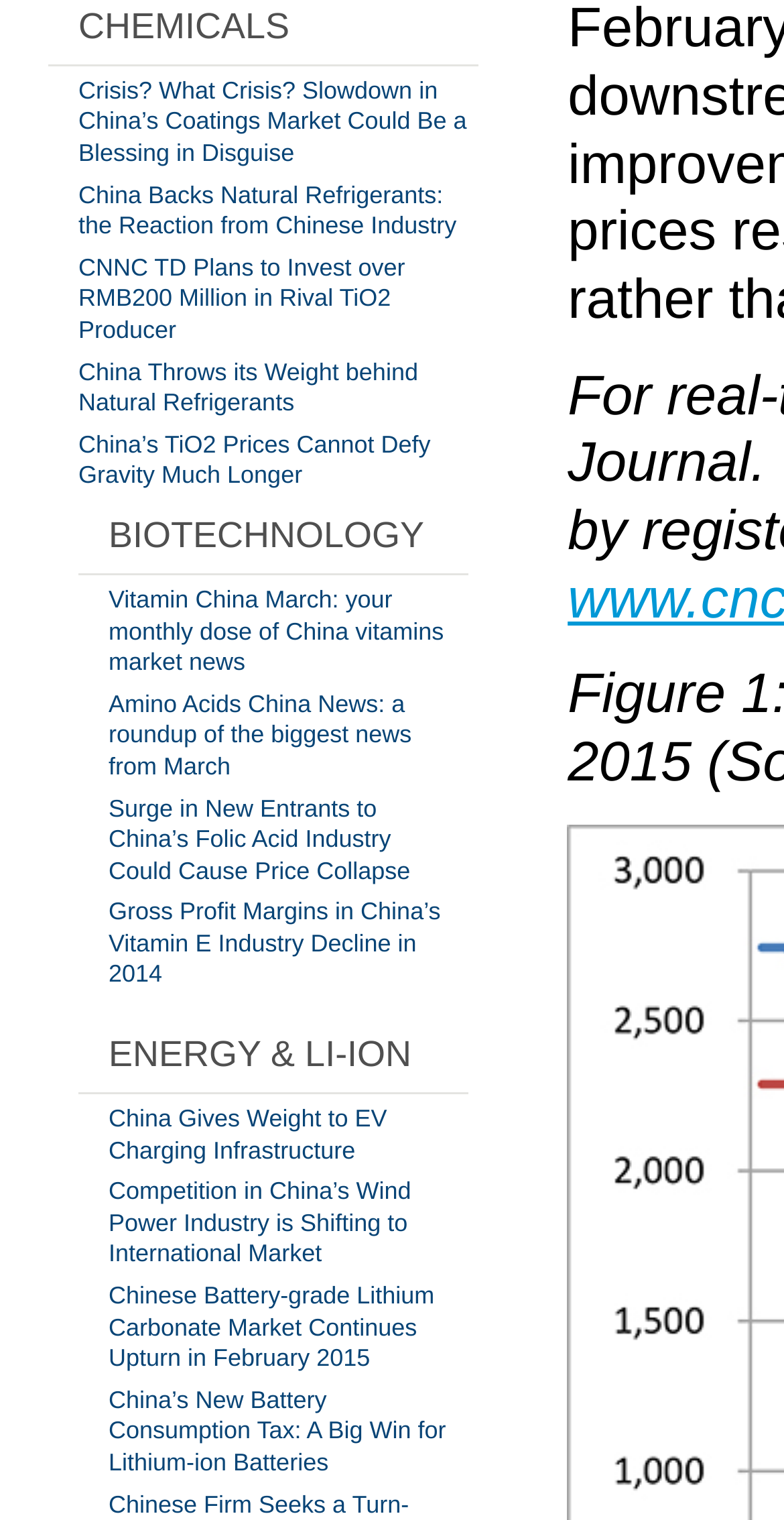Determine the bounding box coordinates of the target area to click to execute the following instruction: "Read about Crisis? What Crisis? Slowdown in China’s Coatings Market Could Be a Blessing in Disguise."

[0.1, 0.05, 0.595, 0.11]